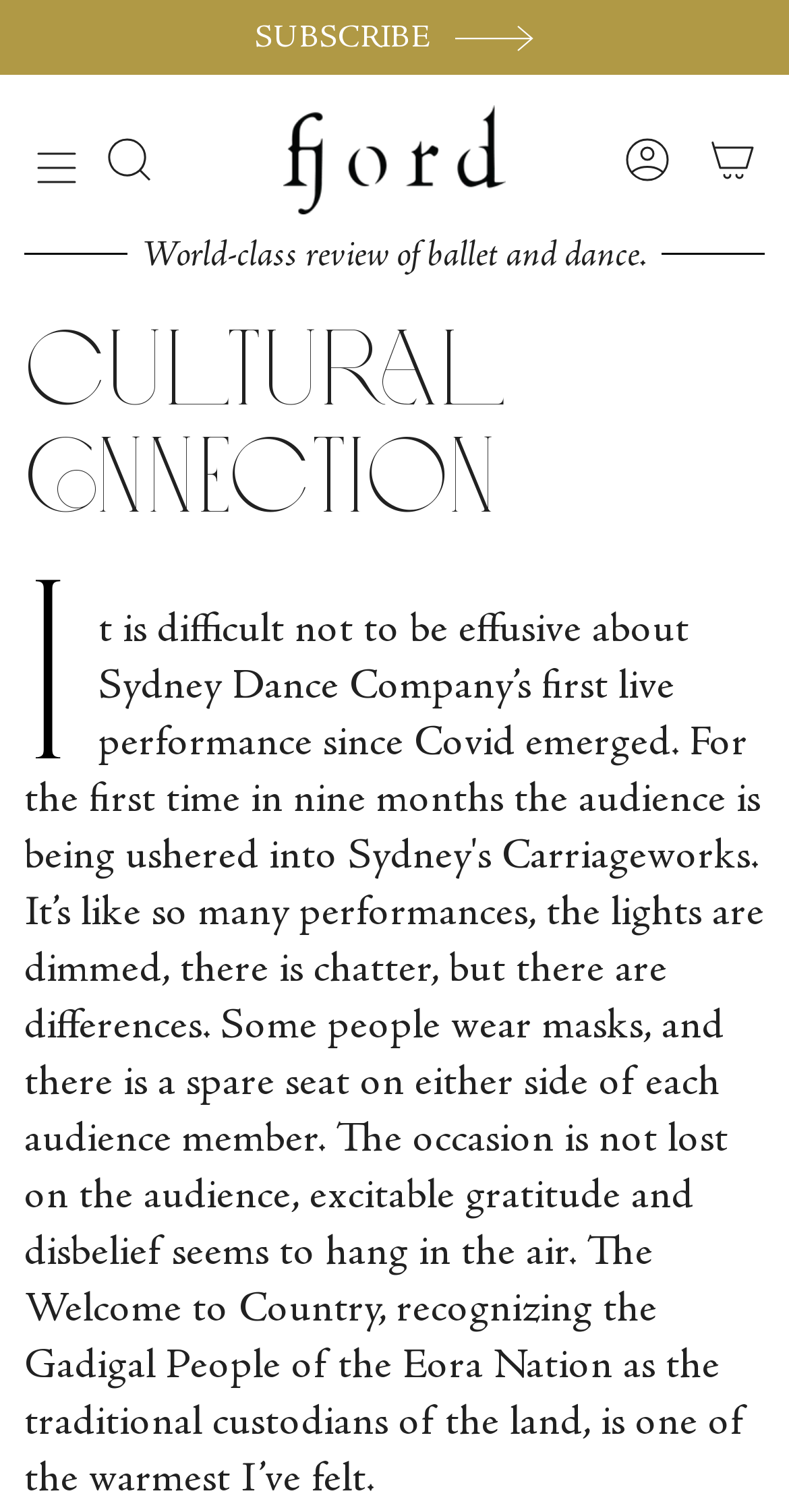Using a single word or phrase, answer the following question: 
How many links are in the top navigation bar?

3